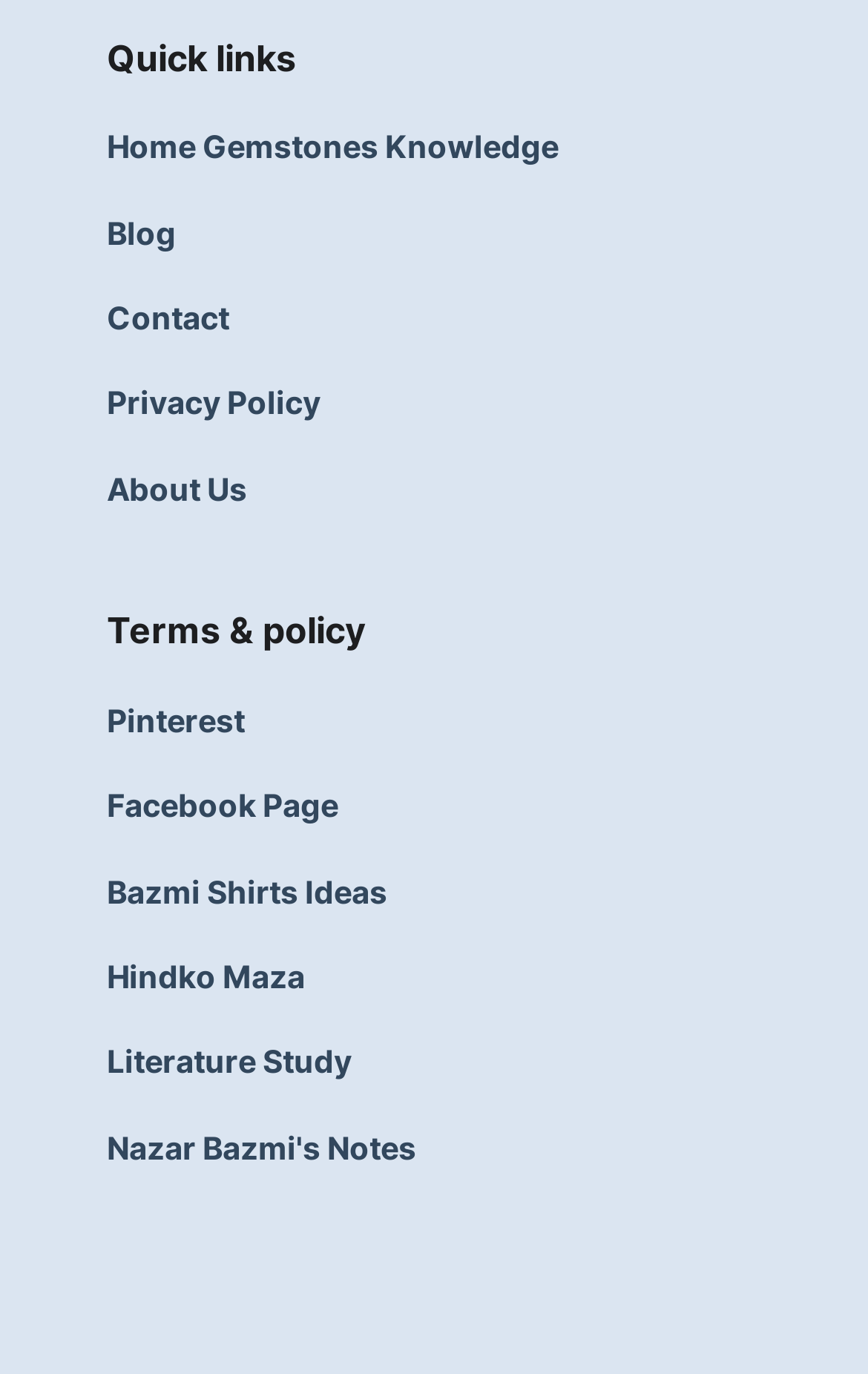How many social media links are there?
Please provide a detailed and thorough answer to the question.

There are three social media links on the webpage, which are 'Pinterest', 'Facebook Page', and 'Bazmi Shirts Ideas'. These links are located at the bottom of the webpage, below the 'Terms & policy' static text.